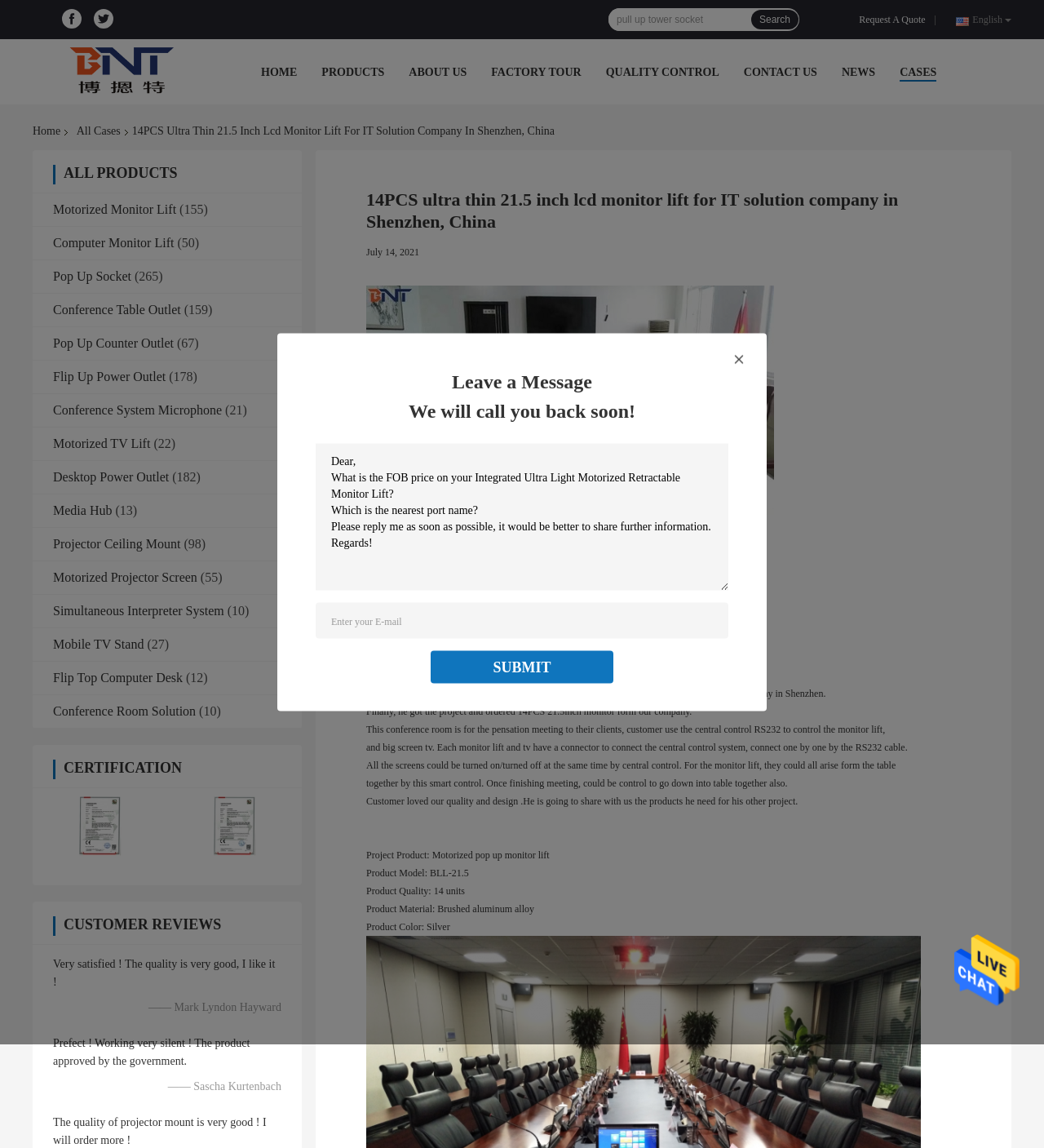What is the company name?
Please provide a single word or phrase as your answer based on the image.

Guangzhou Boente Technology Co., Ltd